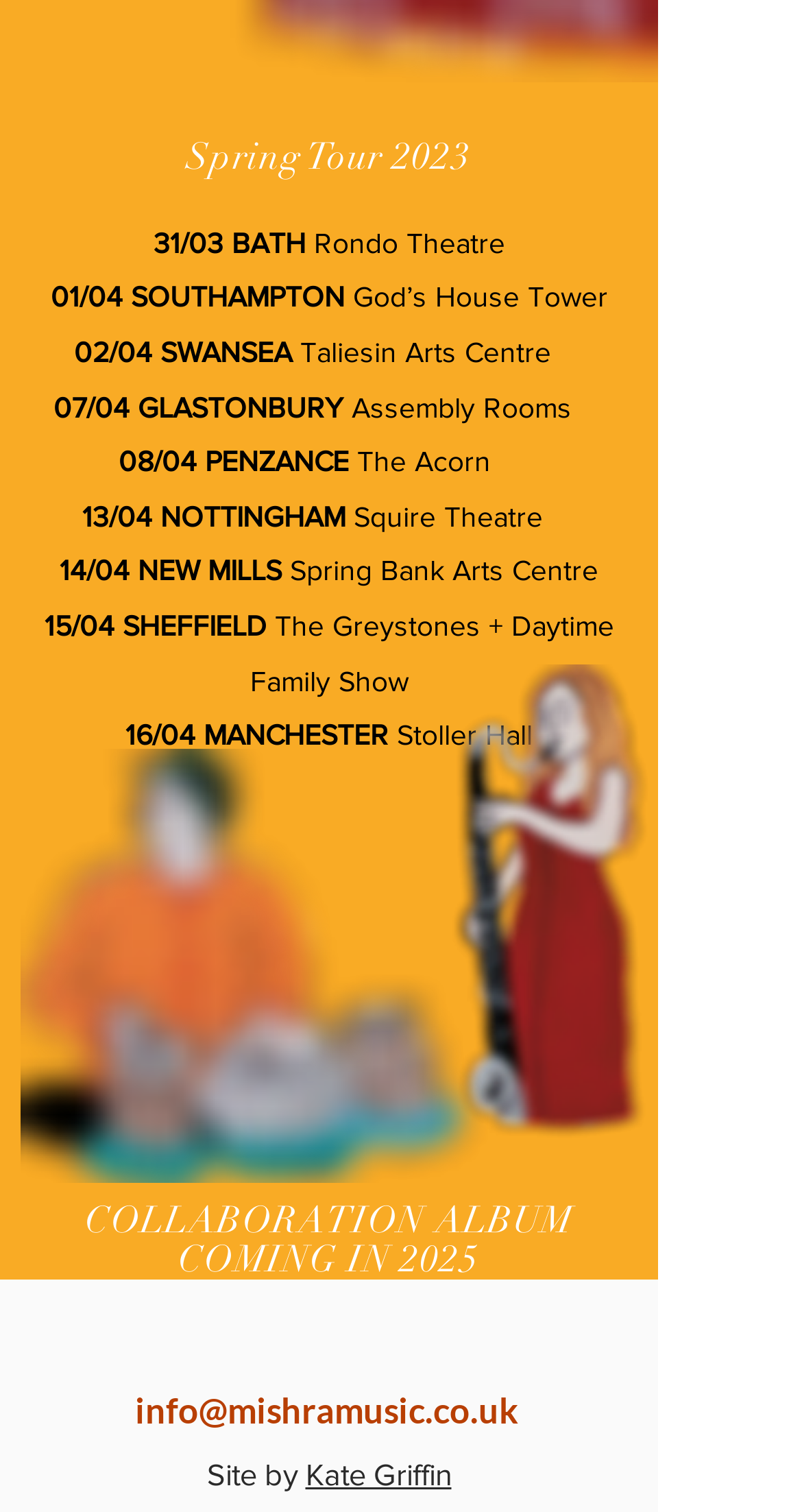Provide the bounding box coordinates of the HTML element this sentence describes: "Kate Griffin". The bounding box coordinates consist of four float numbers between 0 and 1, i.e., [left, top, right, bottom].

[0.381, 0.963, 0.563, 0.986]